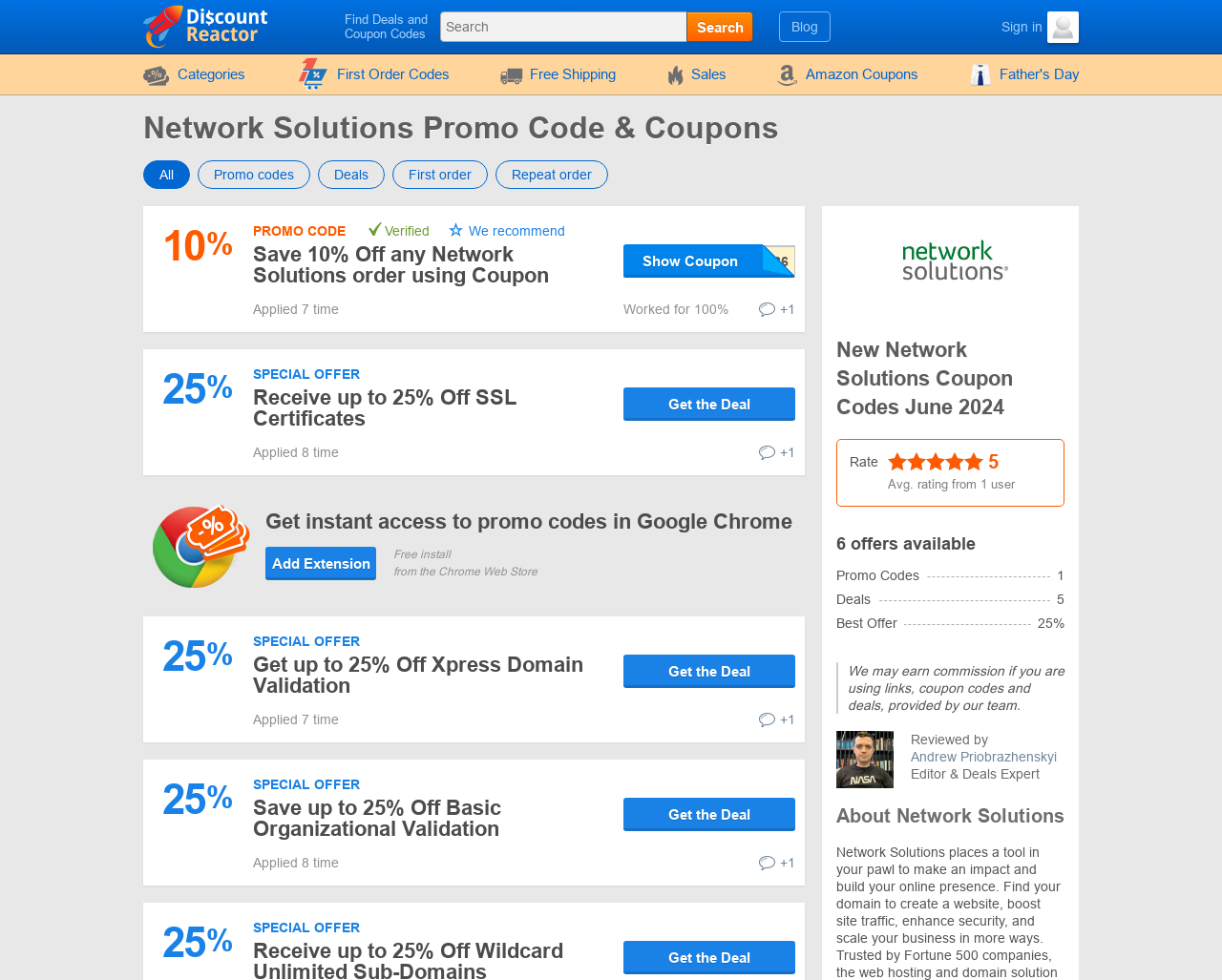Identify the bounding box coordinates for the region of the element that should be clicked to carry out the instruction: "Get up to 25% Off Xpress Domain Validation". The bounding box coordinates should be four float numbers between 0 and 1, i.e., [left, top, right, bottom].

[0.207, 0.666, 0.477, 0.712]